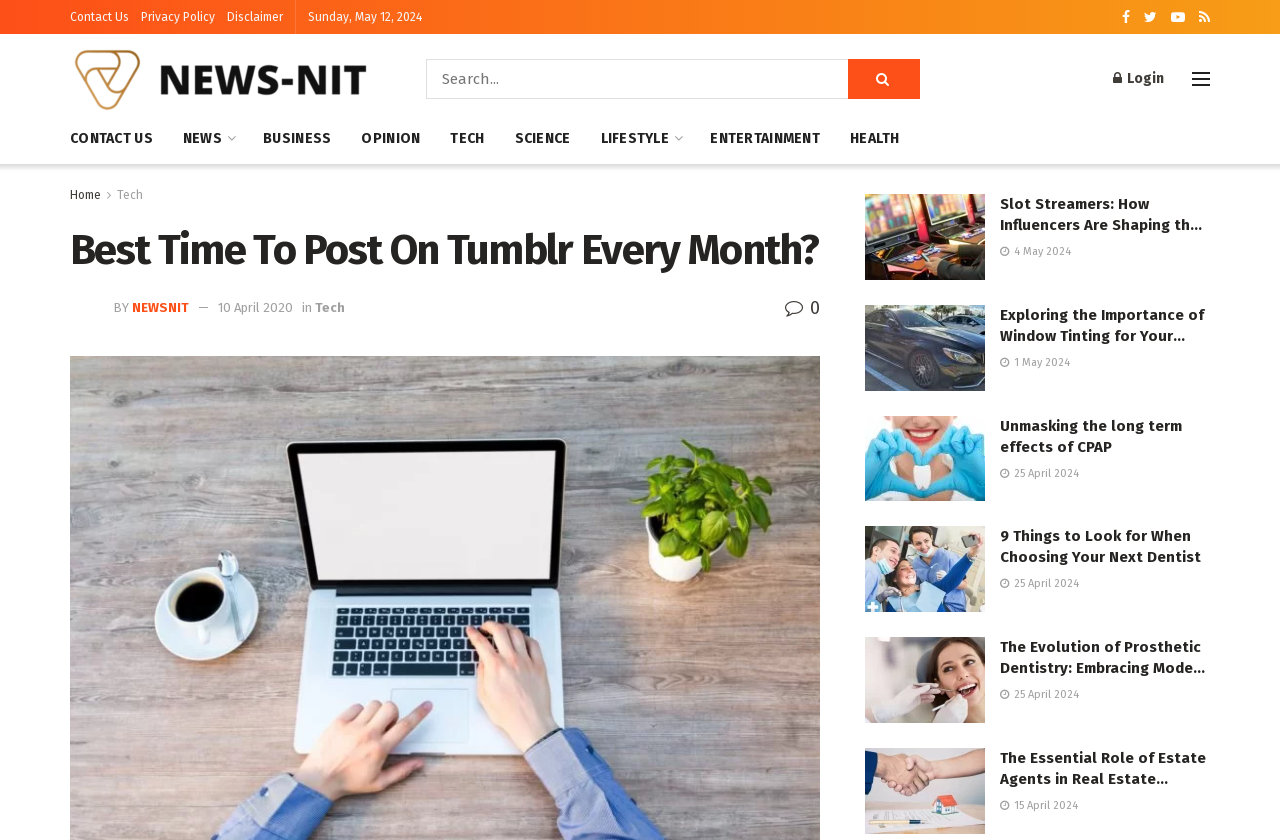What is the date of the article 'Slot Streamers: How Influencers Are Shaping the Online Slots Community'?
Using the image, provide a detailed and thorough answer to the question.

I found the date by looking at the StaticText element with the text '4 May 2024' which is located near the article title 'Slot Streamers: How Influencers Are Shaping the Online Slots Community'.